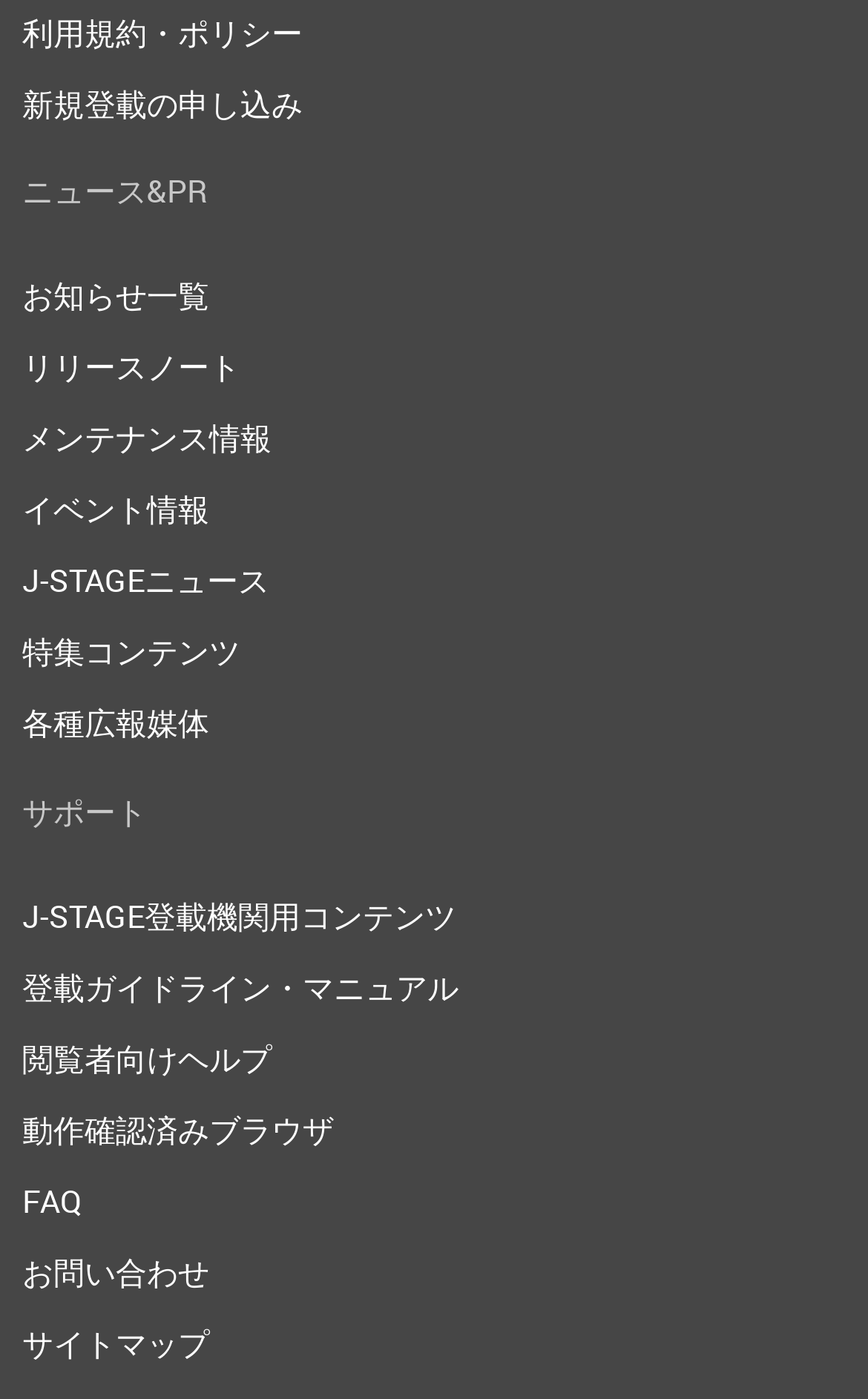Kindly respond to the following question with a single word or a brief phrase: 
What is the first link on the webpage?

利用規約・ポリシー